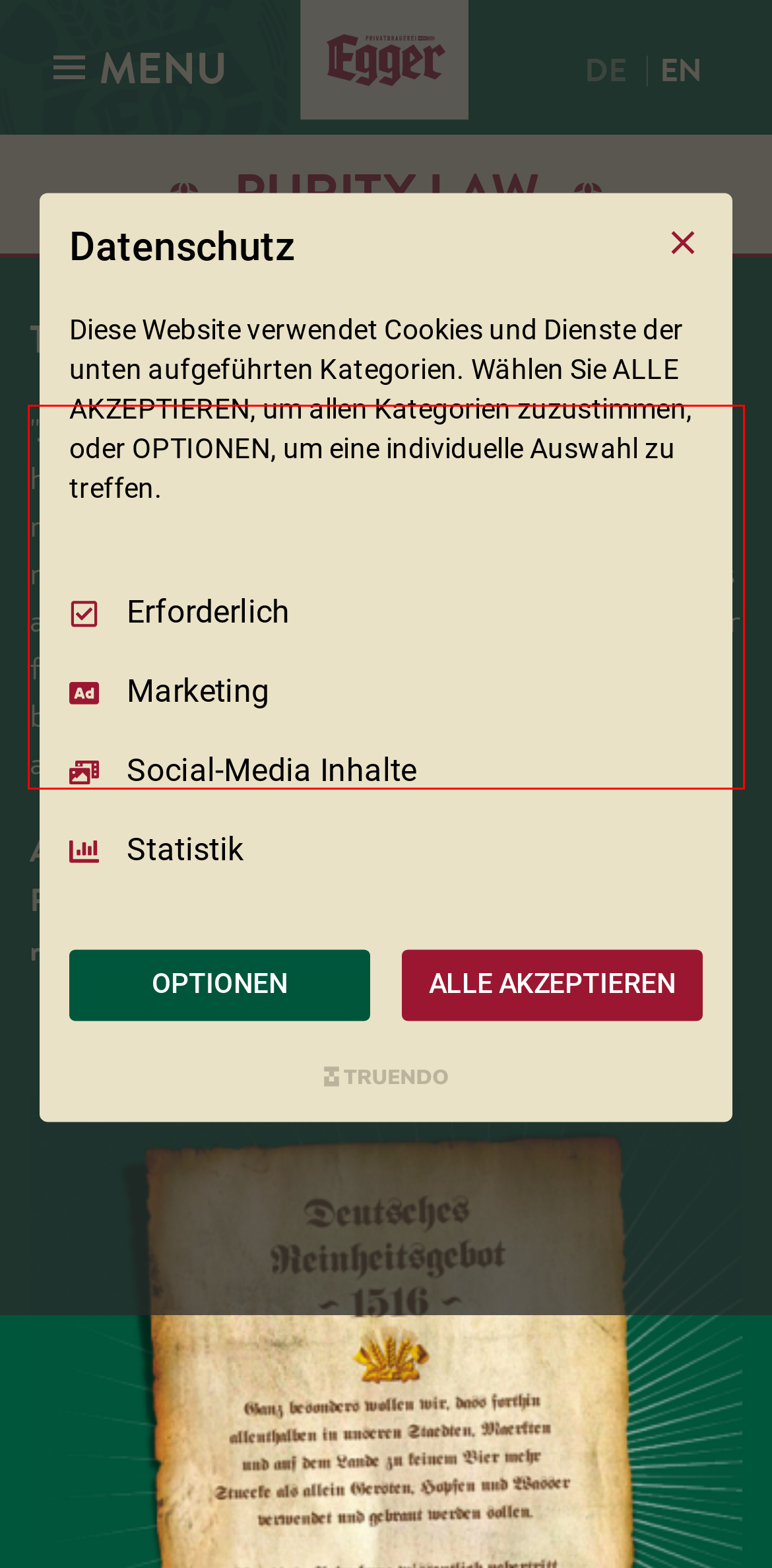Examine the webpage screenshot, find the red bounding box, and extract the text content within this marked area.

"... We specifically request and require that, henceforth, no beer served or sold in our cities, market towns or in the countryside shall contain nor include any ingredients other than barley, hops and water. Whosoever should wilfully contravene or fail to comply with the present law shall see his barrels of beer forthwith confiscated by the local authorities as often as it occurs ... "